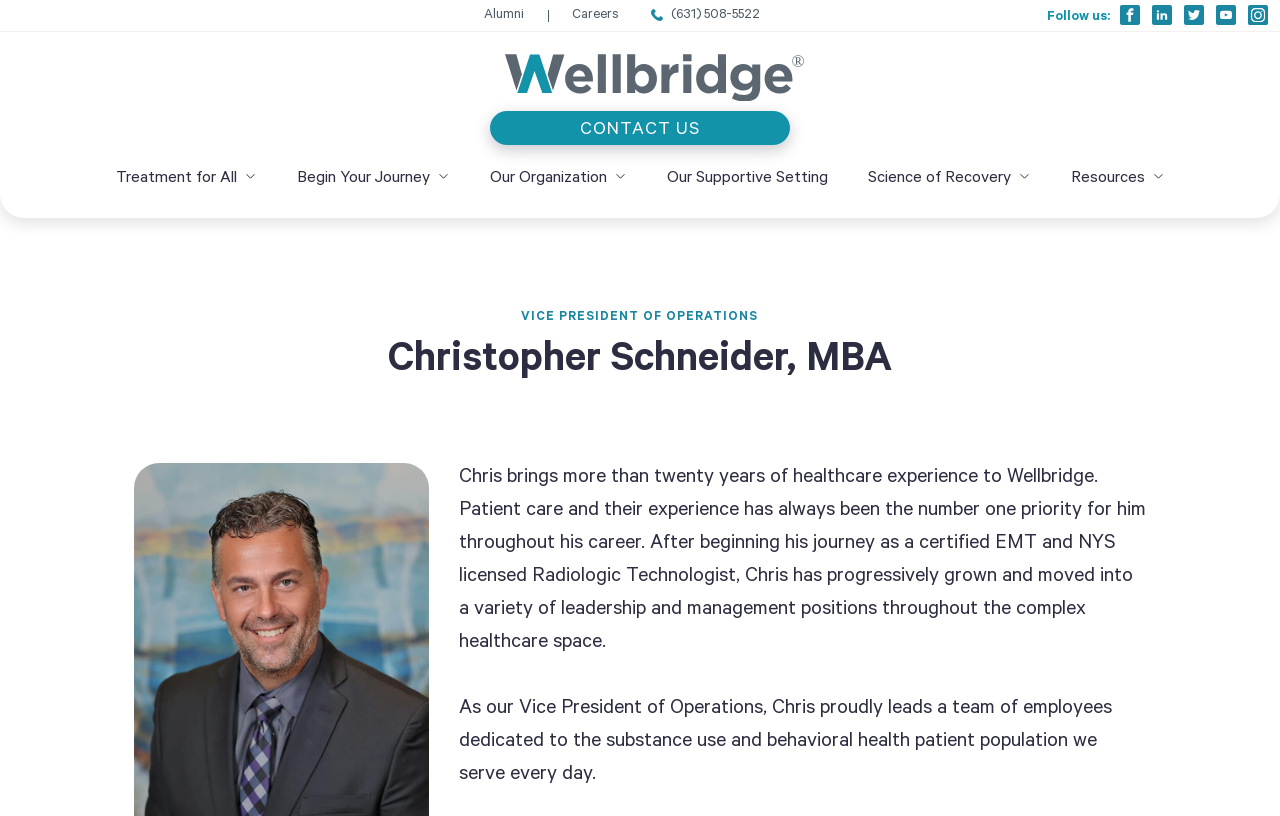Determine the bounding box coordinates of the clickable area required to perform the following instruction: "Call (631) 508-5522". The coordinates should be represented as four float numbers between 0 and 1: [left, top, right, bottom].

[0.508, 0.01, 0.593, 0.028]